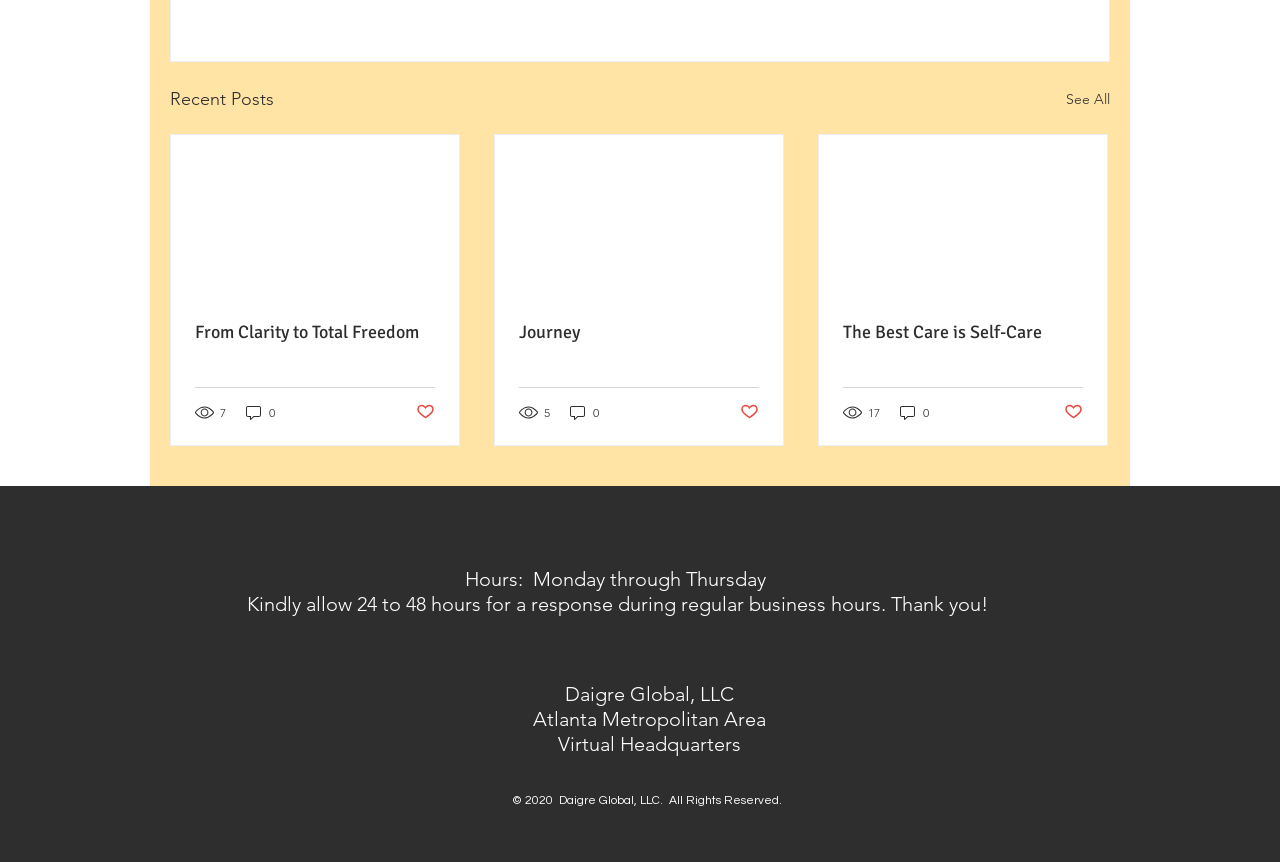Indicate the bounding box coordinates of the clickable region to achieve the following instruction: "View the post with 7 views."

[0.152, 0.467, 0.178, 0.489]